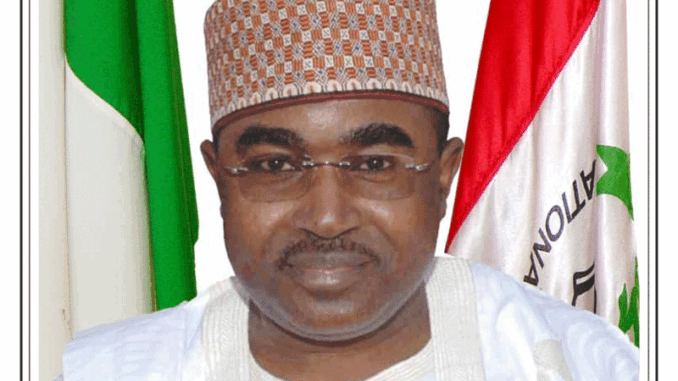Please respond in a single word or phrase: 
What flags are displayed in the background?

Nigeria and NDLEA flags